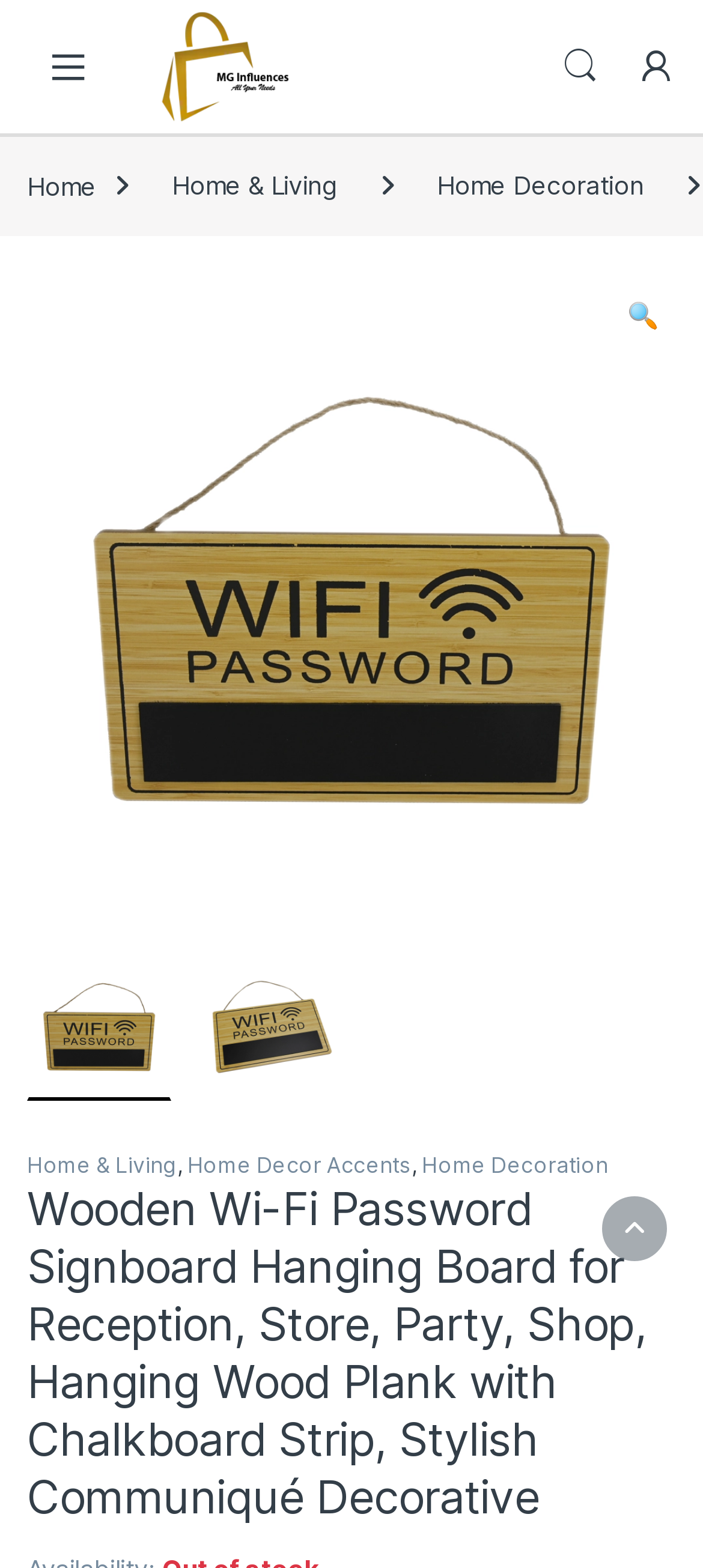Is there a search function on the page?
Please provide a comprehensive answer based on the details in the screenshot.

I found a link with the text 'm Search' and another link with the text '🔍', which suggests that there is a search function on the page.